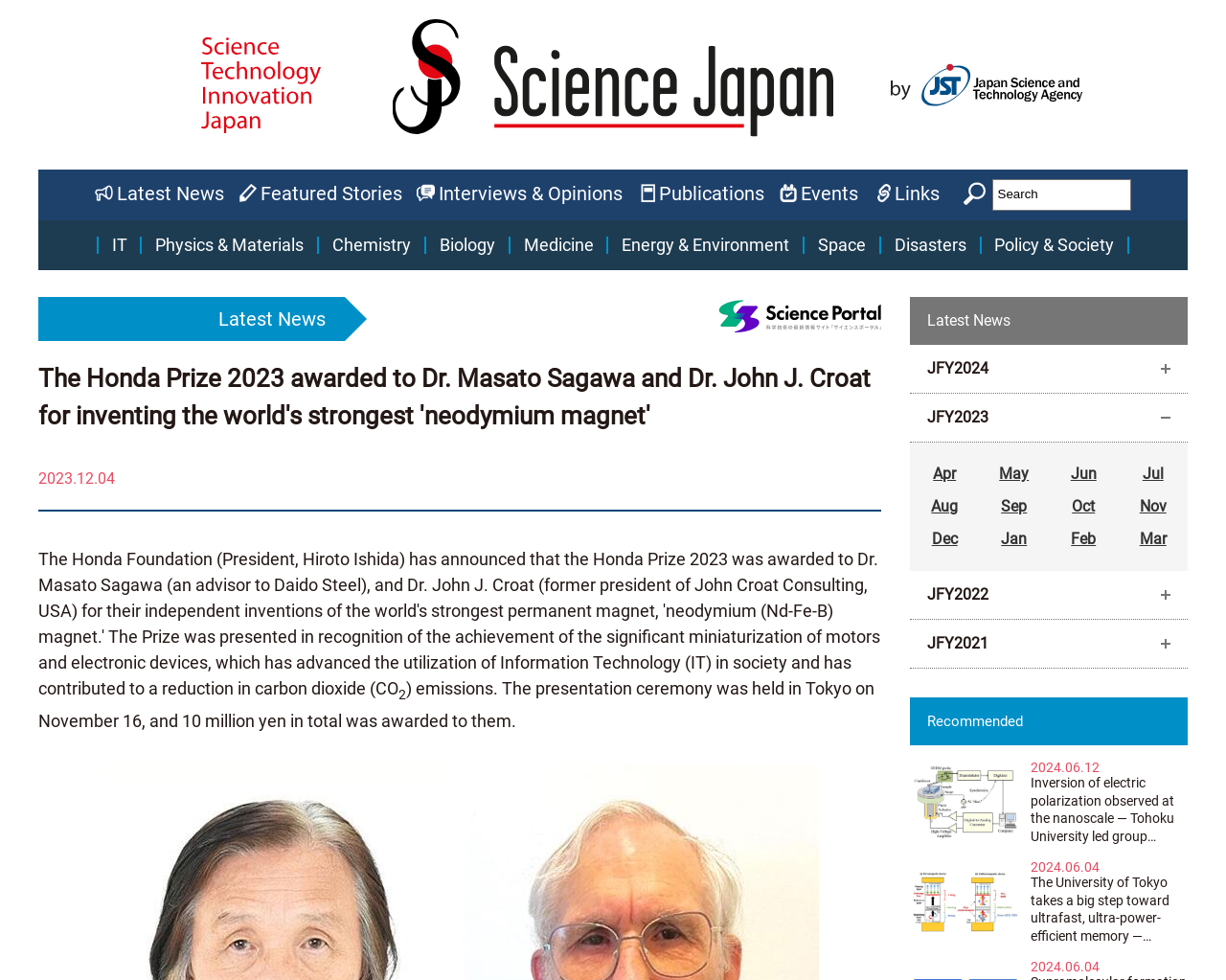Respond concisely with one word or phrase to the following query:
What is the name of the institution that takes a big step toward ultrafast, ultra-power-efficient memory?

The University of Tokyo